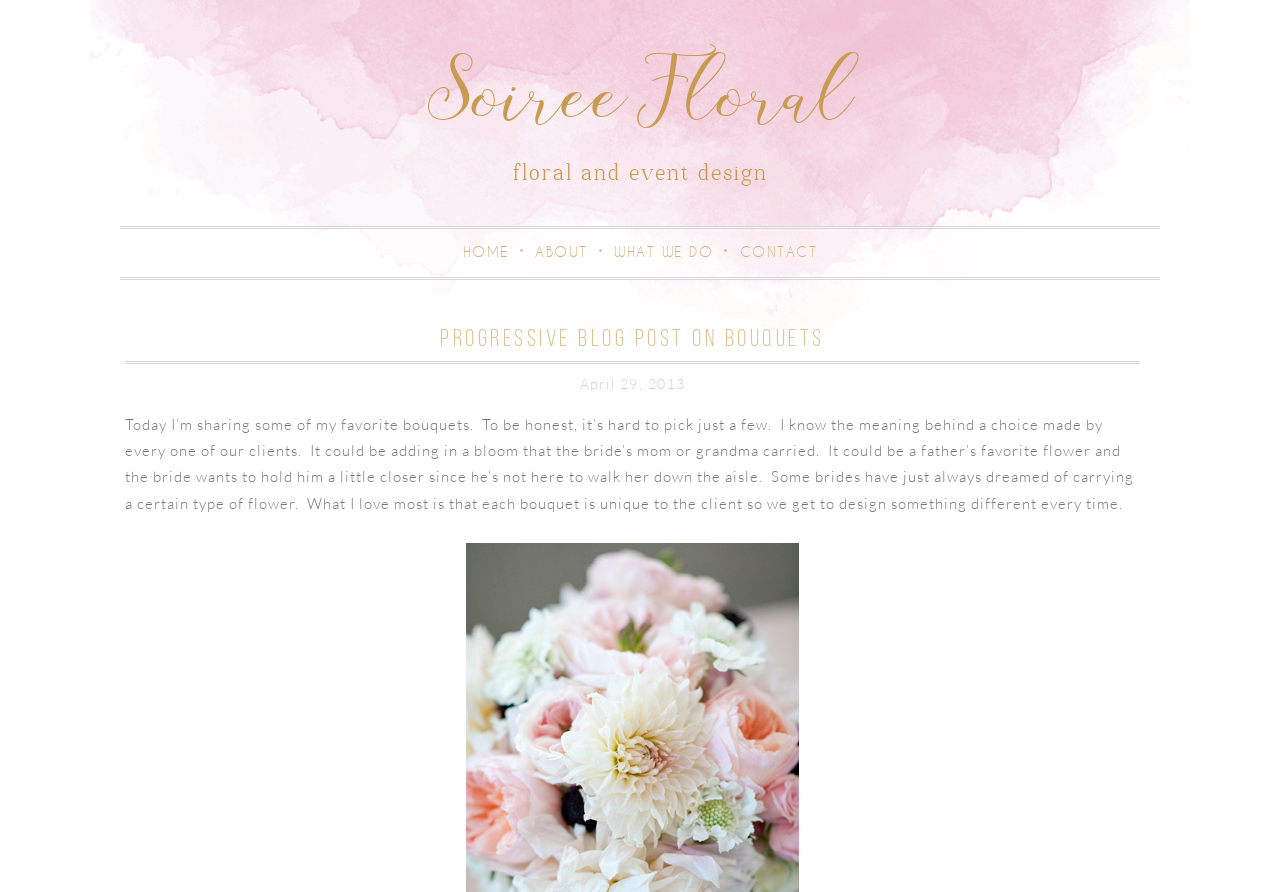Please determine the bounding box coordinates for the UI element described here. Use the format (top-left x, top-left y, bottom-right x, bottom-right y) with values bounded between 0 and 1: What We Do

[0.472, 0.261, 0.565, 0.306]